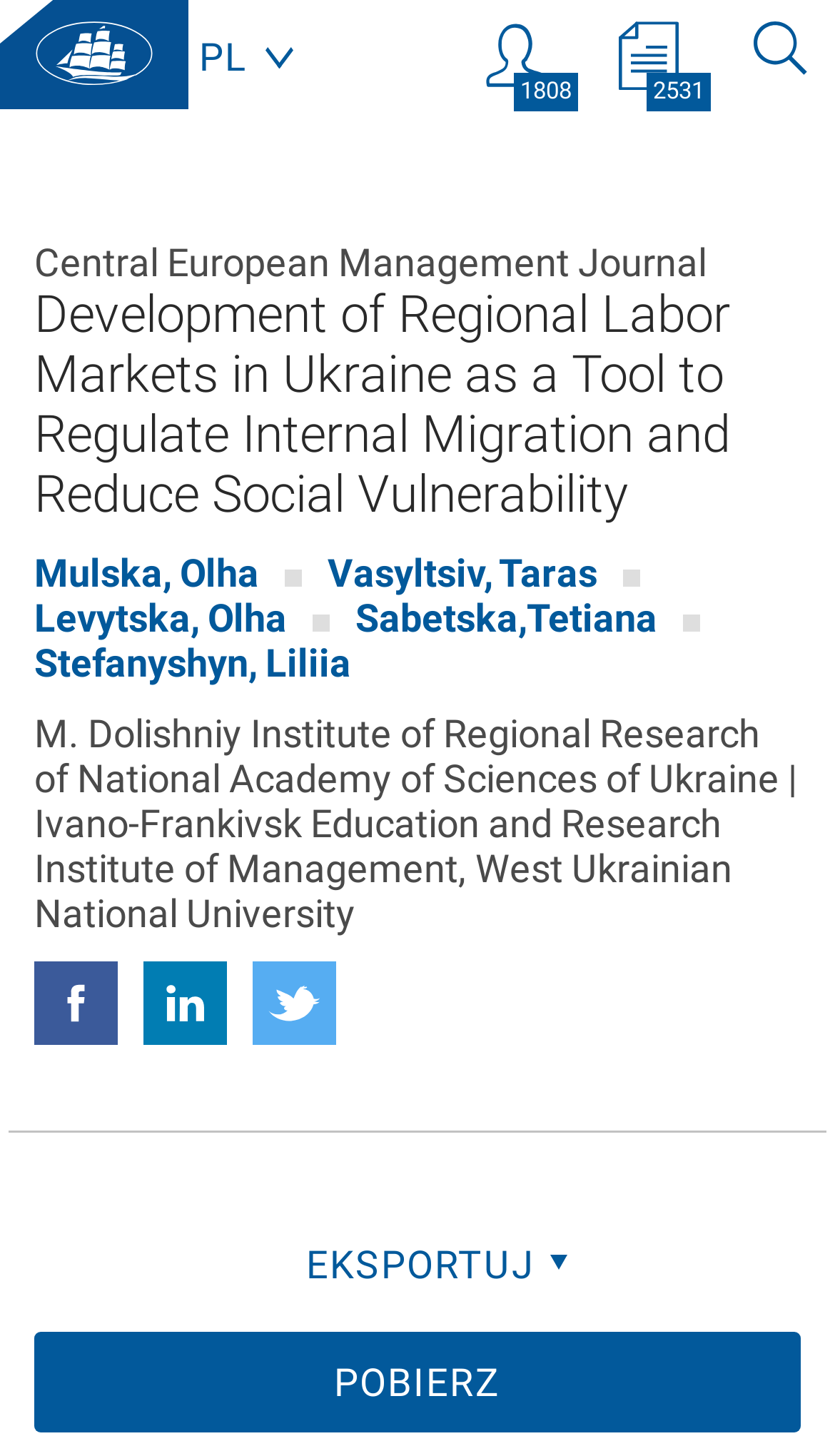Please locate the bounding box coordinates of the element that needs to be clicked to achieve the following instruction: "Switch to Polish language". The coordinates should be four float numbers between 0 and 1, i.e., [left, top, right, bottom].

[0.226, 0.0, 0.359, 0.076]